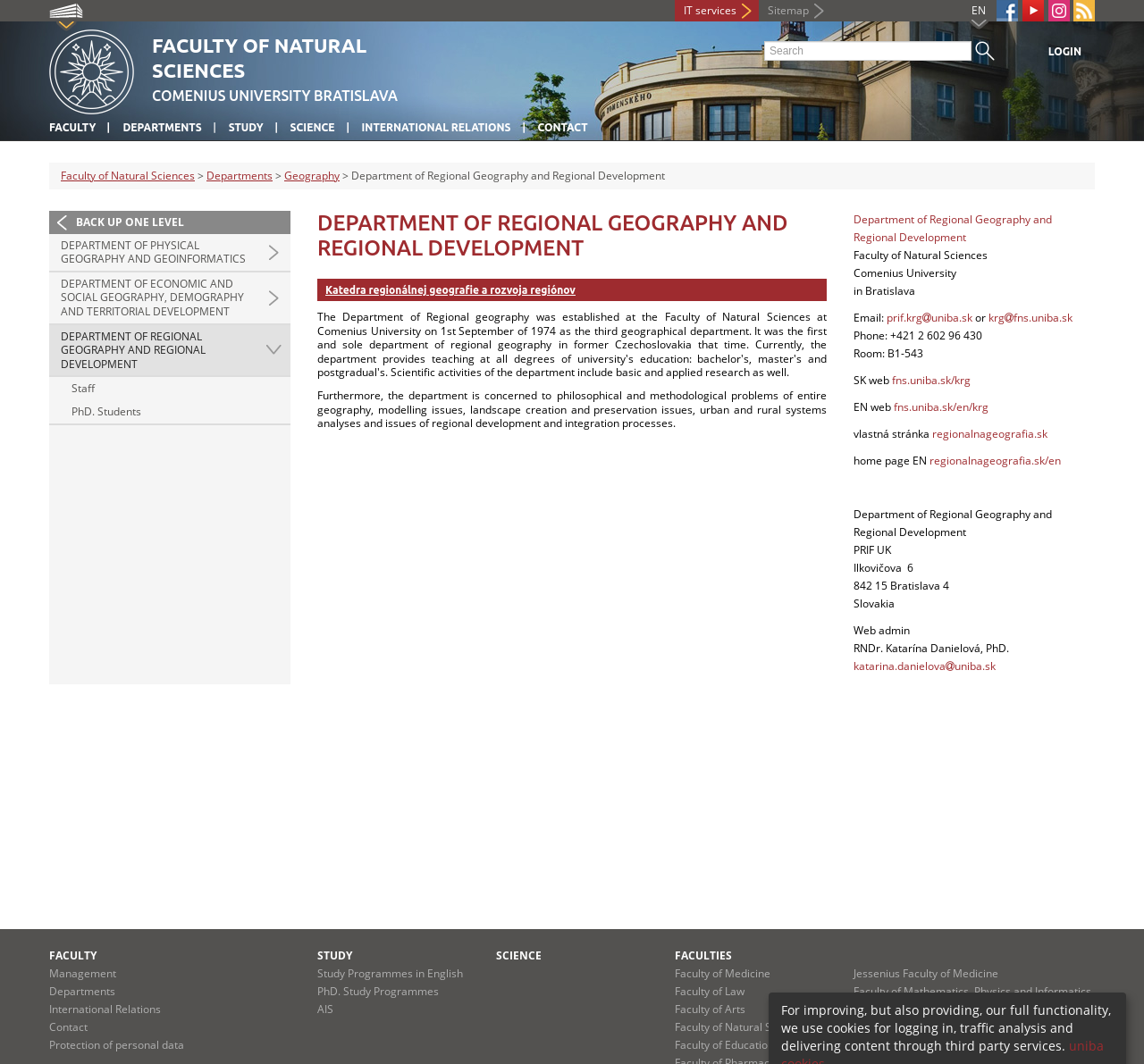Can you pinpoint the bounding box coordinates for the clickable element required for this instruction: "Visit the IT services page"? The coordinates should be four float numbers between 0 and 1, i.e., [left, top, right, bottom].

[0.59, 0.0, 0.663, 0.02]